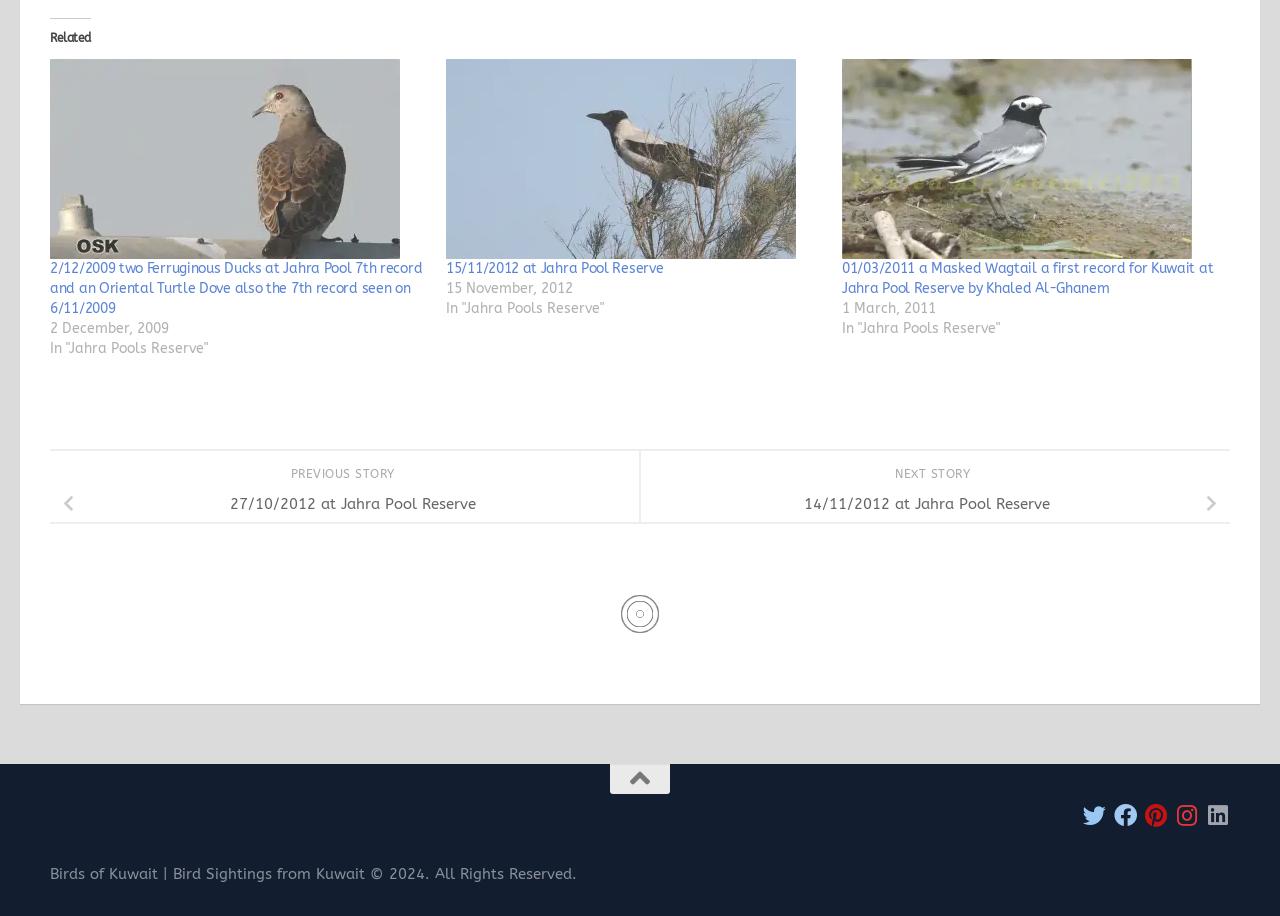Locate the bounding box coordinates of the element that needs to be clicked to carry out the instruction: "View Masked Wagtail standing on the ground". The coordinates should be given as four float numbers ranging from 0 to 1, i.e., [left, top, right, bottom].

[0.658, 0.064, 0.931, 0.282]